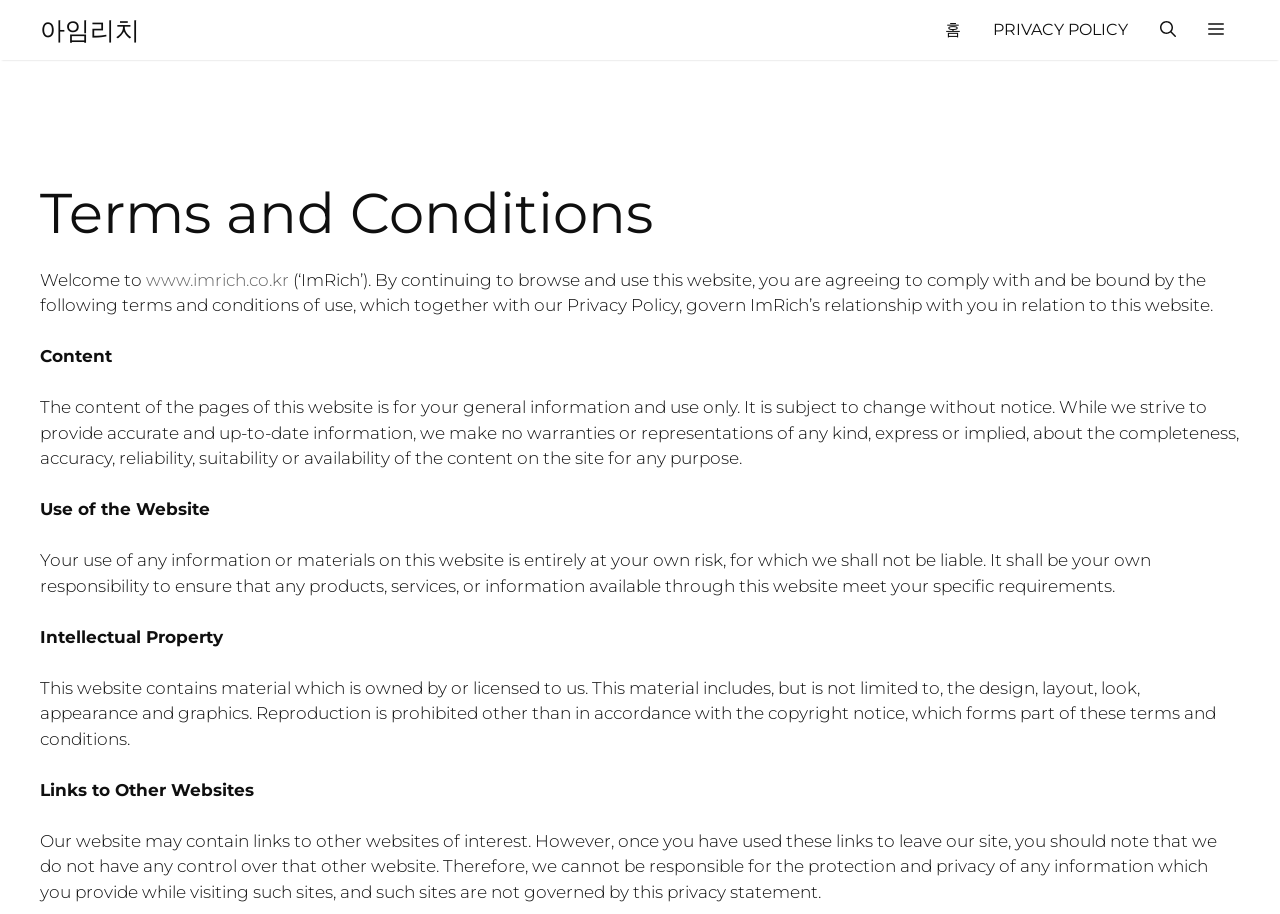Using the given element description, provide the bounding box coordinates (top-left x, top-left y, bottom-right x, bottom-right y) for the corresponding UI element in the screenshot: 아임리치

[0.031, 0.0, 0.109, 0.066]